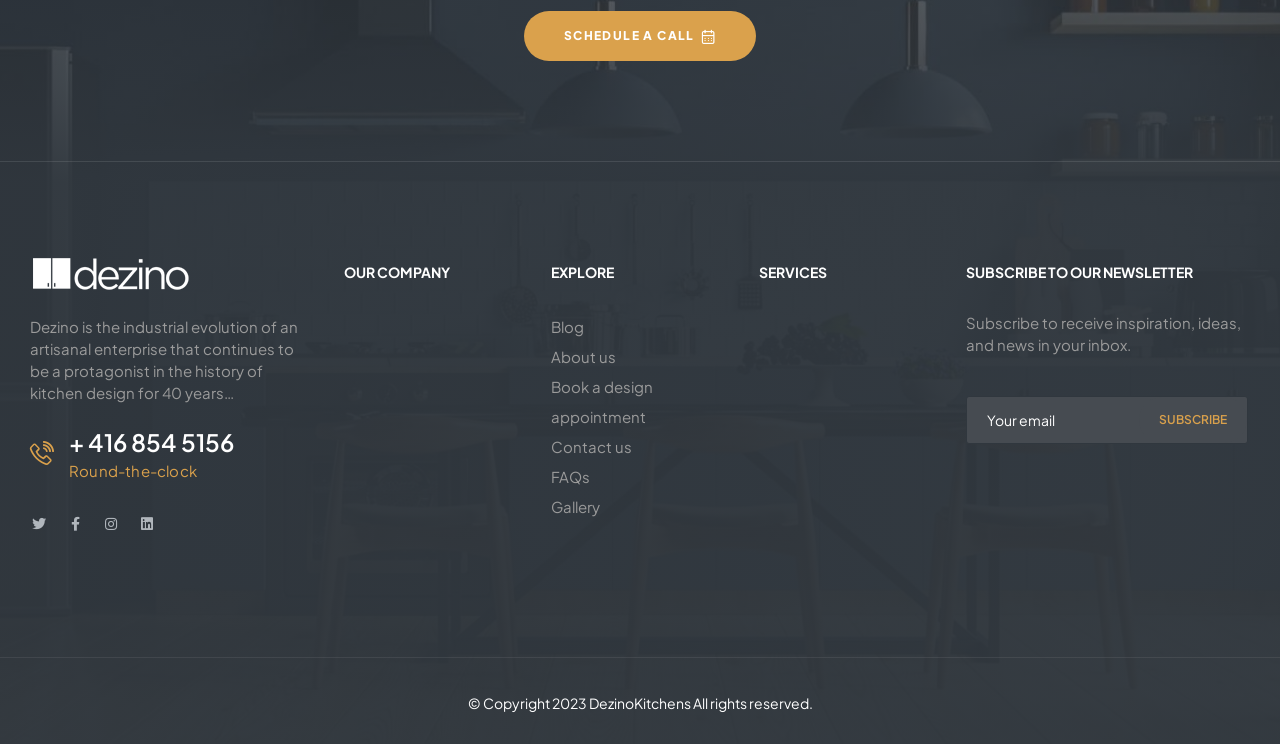Pinpoint the bounding box coordinates of the area that must be clicked to complete this instruction: "Subscribe to newsletter".

[0.89, 0.534, 0.974, 0.595]